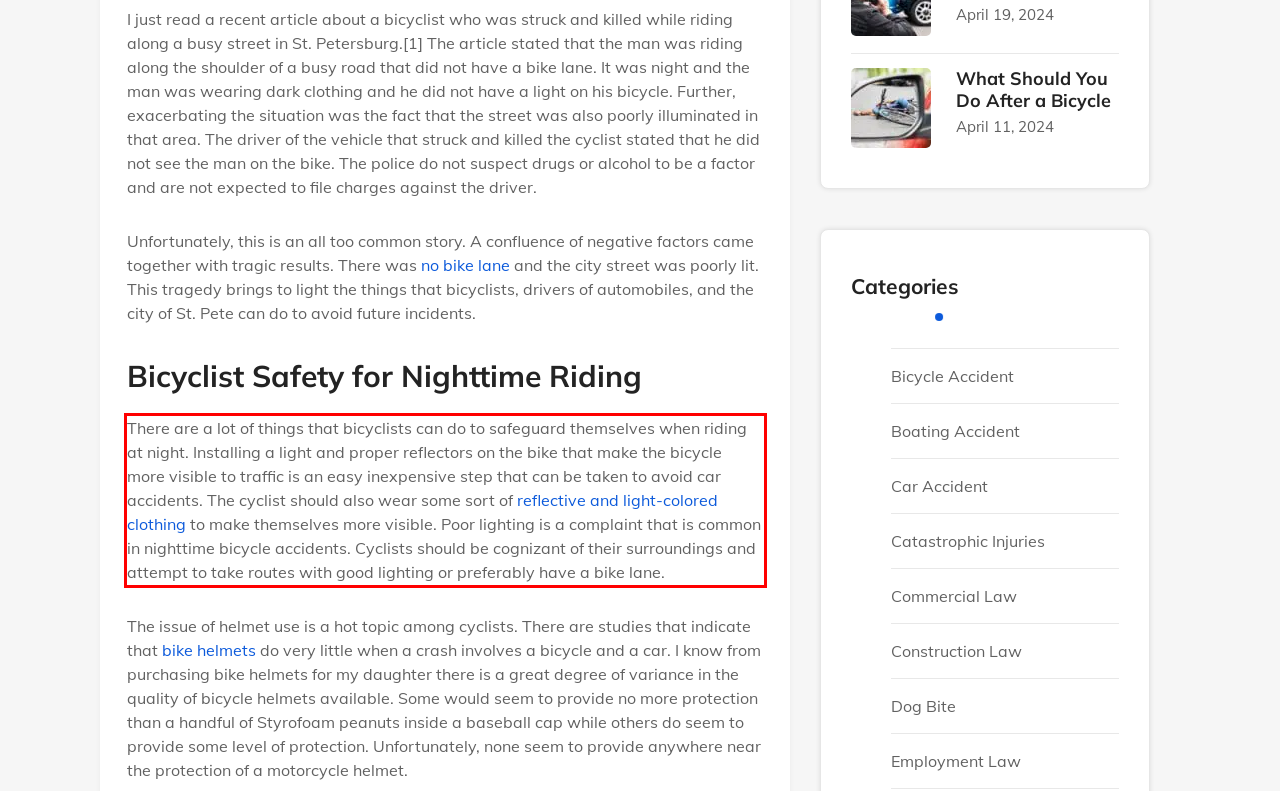Please identify and extract the text content from the UI element encased in a red bounding box on the provided webpage screenshot.

There are a lot of things that bicyclists can do to safeguard themselves when riding at night. Installing a light and proper reflectors on the bike that make the bicycle more visible to traffic is an easy inexpensive step that can be taken to avoid car accidents. The cyclist should also wear some sort of reflective and light-colored clothing to make themselves more visible. Poor lighting is a complaint that is common in nighttime bicycle accidents. Cyclists should be cognizant of their surroundings and attempt to take routes with good lighting or preferably have a bike lane.